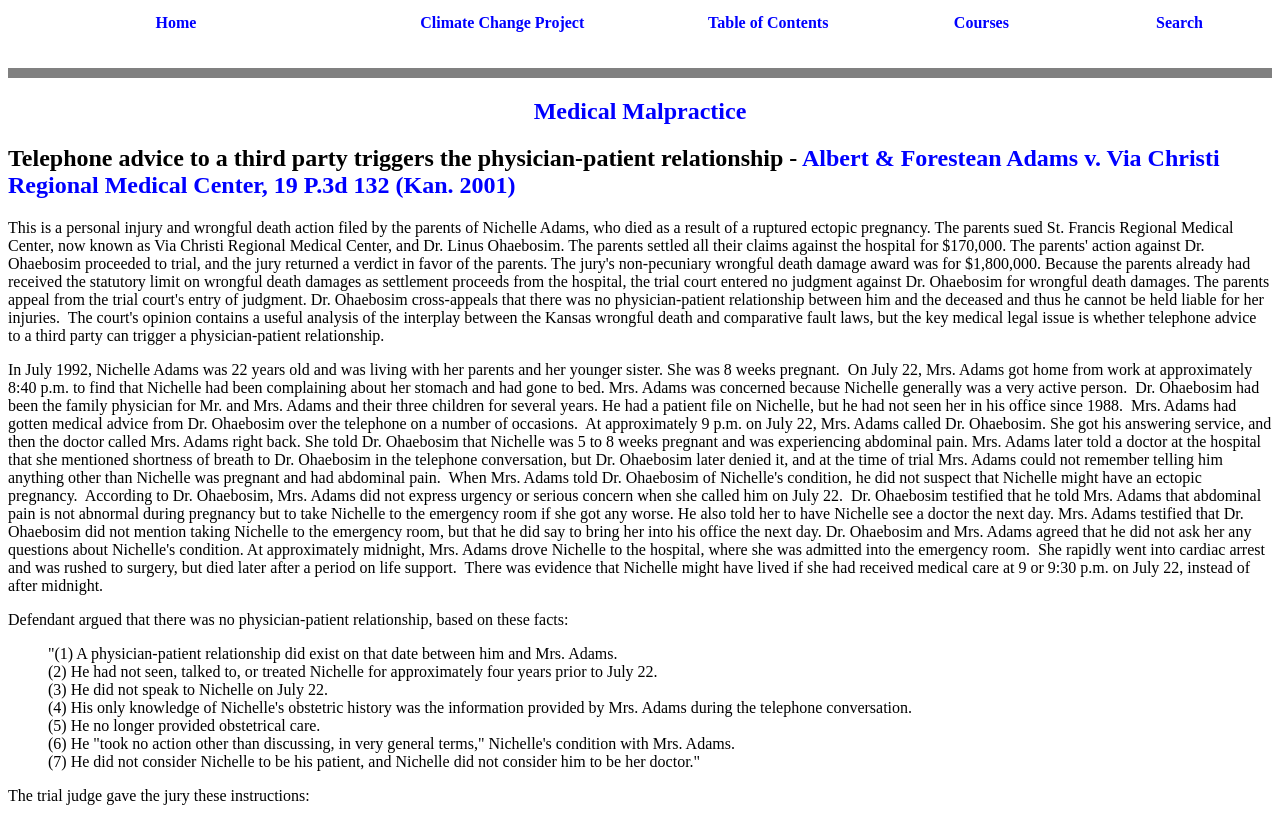What is the name of the medical center mentioned?
Can you provide a detailed and comprehensive answer to the question?

The answer can be found in the heading 'Telephone advice to a third party triggers the physician-patient relationship - Albert & Forestean Adams v. Via Christi Regional Medical Center, 19 P.3d 132 (Kan. 2001)' which mentions the medical center's name.